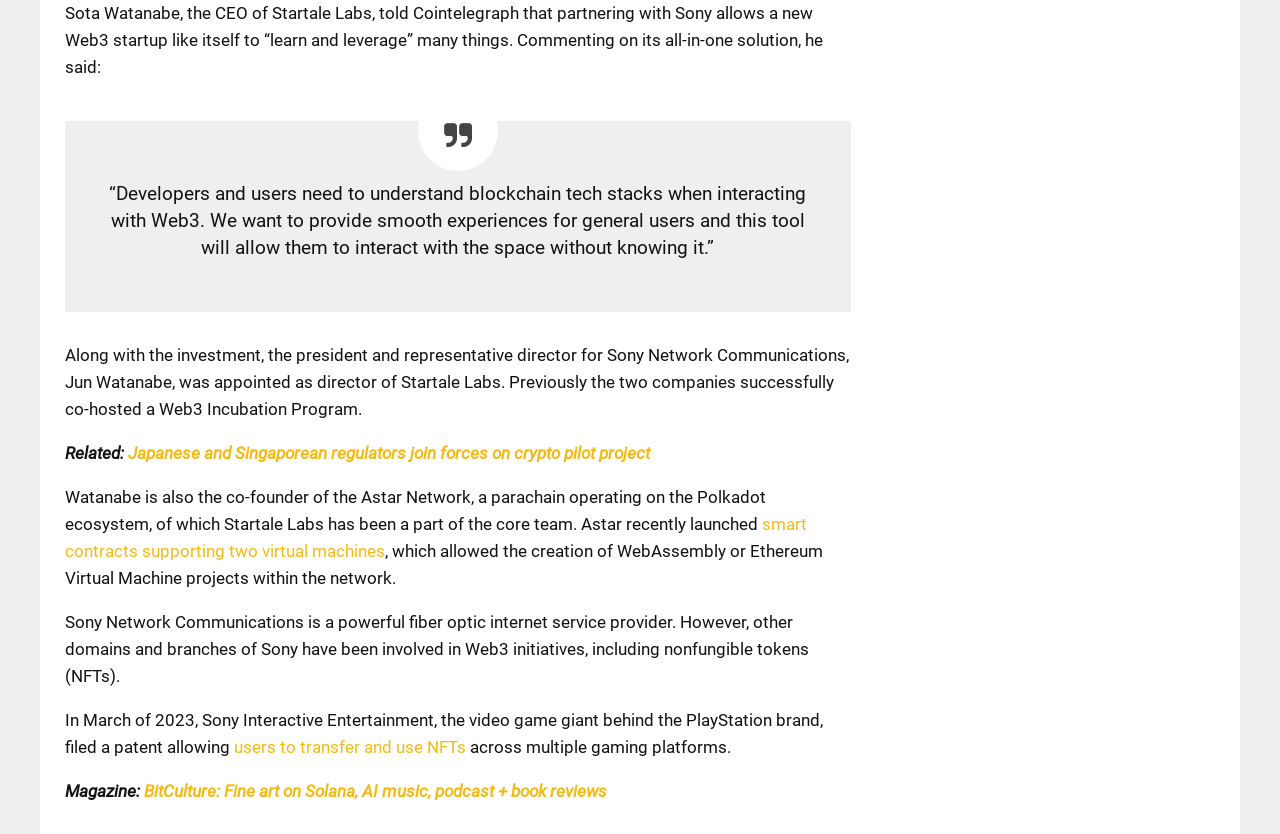What is the topic of the article that mentions Web3 Incubation Program?
Look at the image and respond to the question as thoroughly as possible.

The answer can be found in the third StaticText element, which mentions 'Previously the two companies successfully co-hosted a Web3 Incubation Program.' This suggests that the article is discussing the partnership between Startale Labs and Sony.